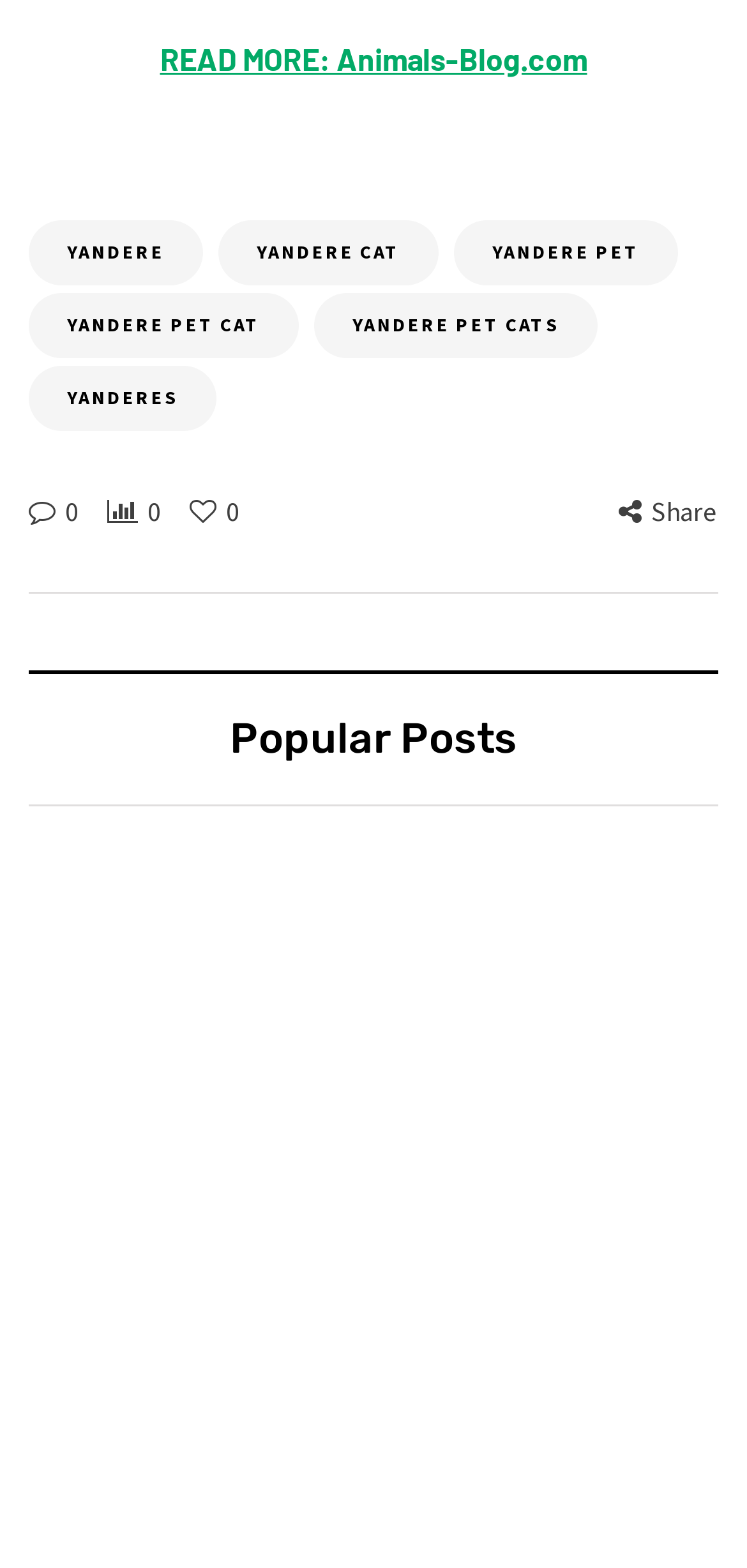Identify the bounding box coordinates for the region to click in order to carry out this instruction: "Share the page". Provide the coordinates using four float numbers between 0 and 1, formatted as [left, top, right, bottom].

[0.872, 0.315, 0.962, 0.337]